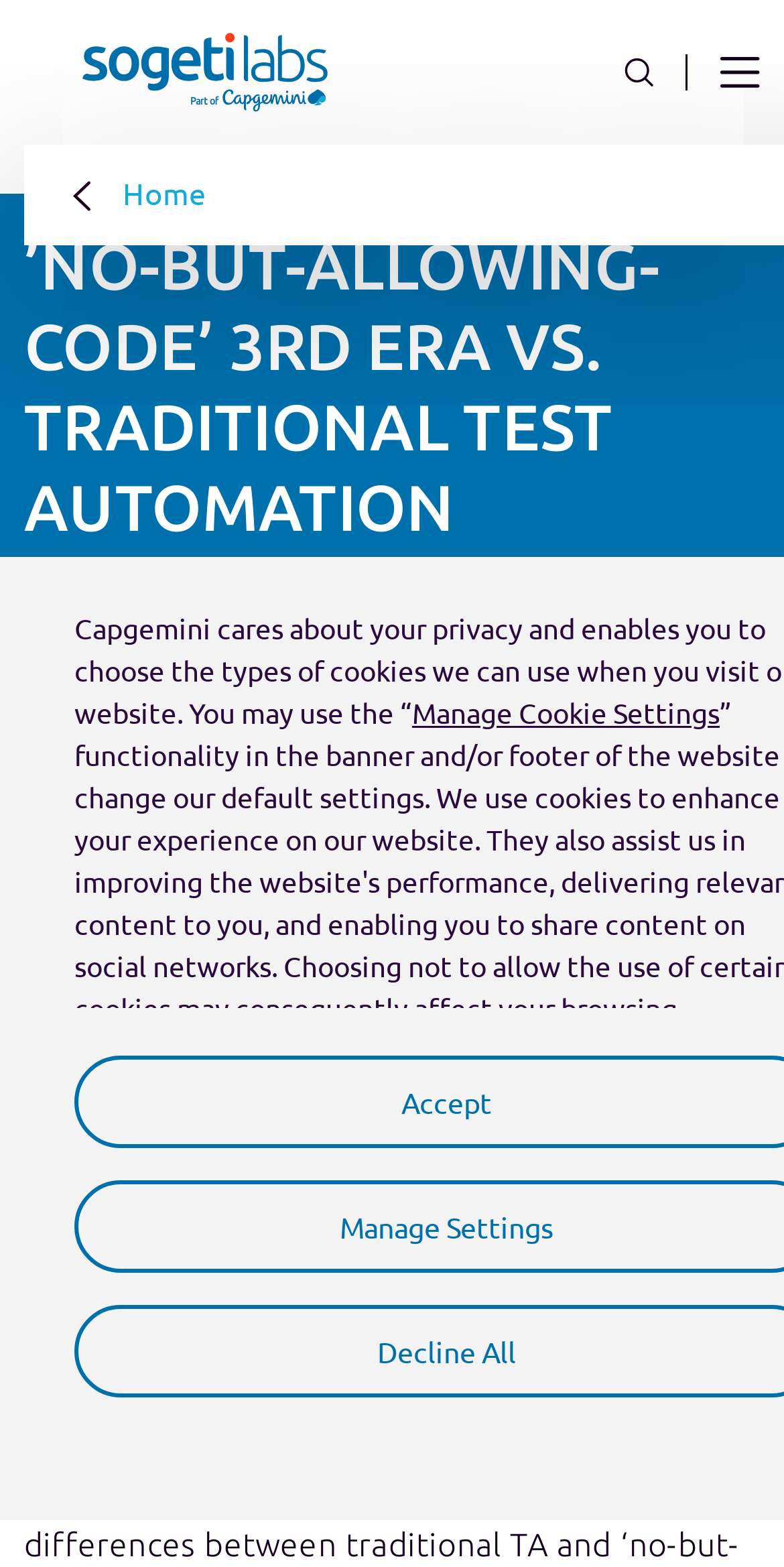Can you determine the main header of this webpage?

’NO-BUT-ALLOWING-CODE’ 3RD ERA VS. TRADITIONAL TEST AUTOMATION TOOLING